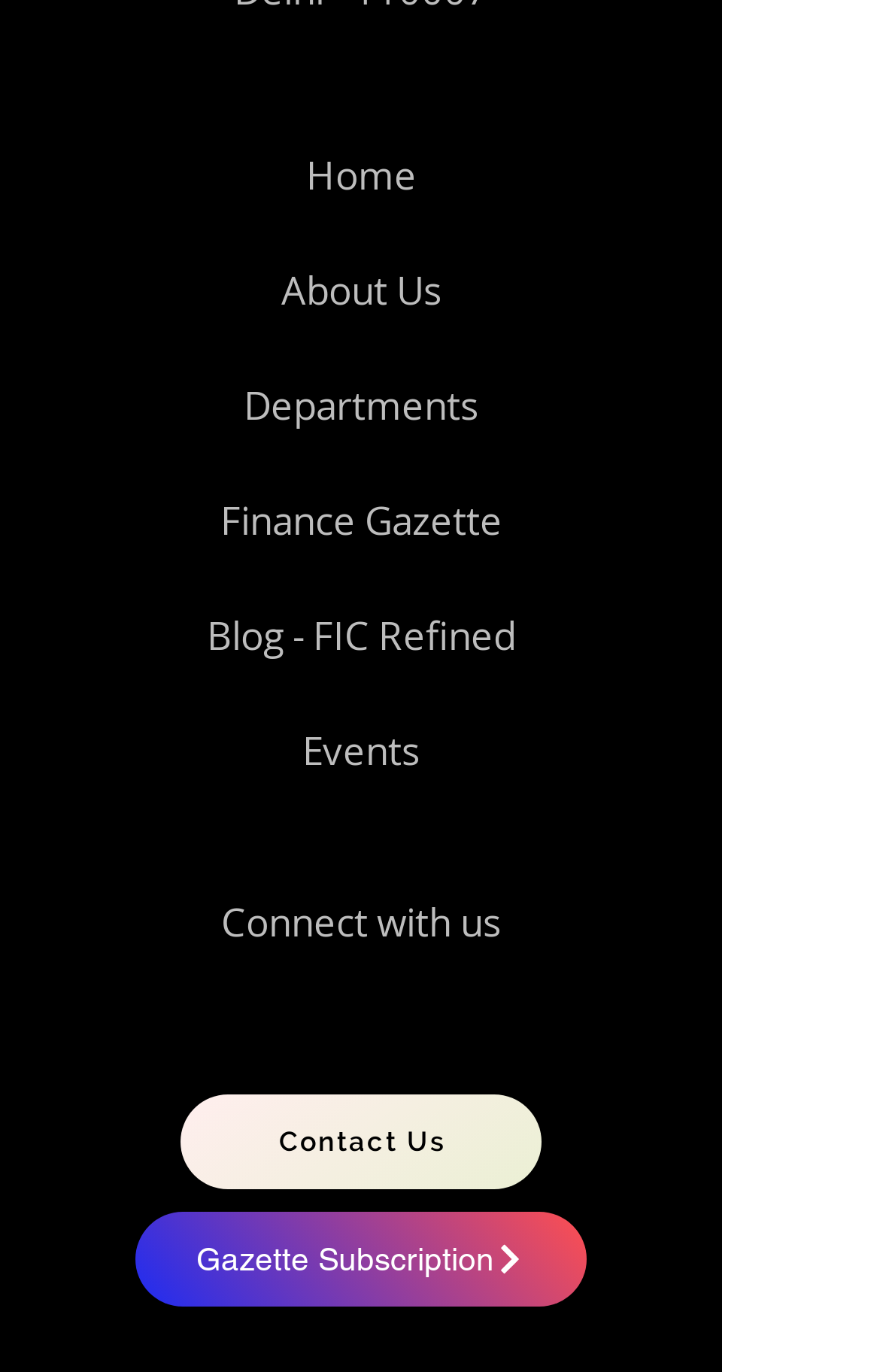What is the text above the social media links?
Refer to the image and provide a concise answer in one word or phrase.

Connect with us